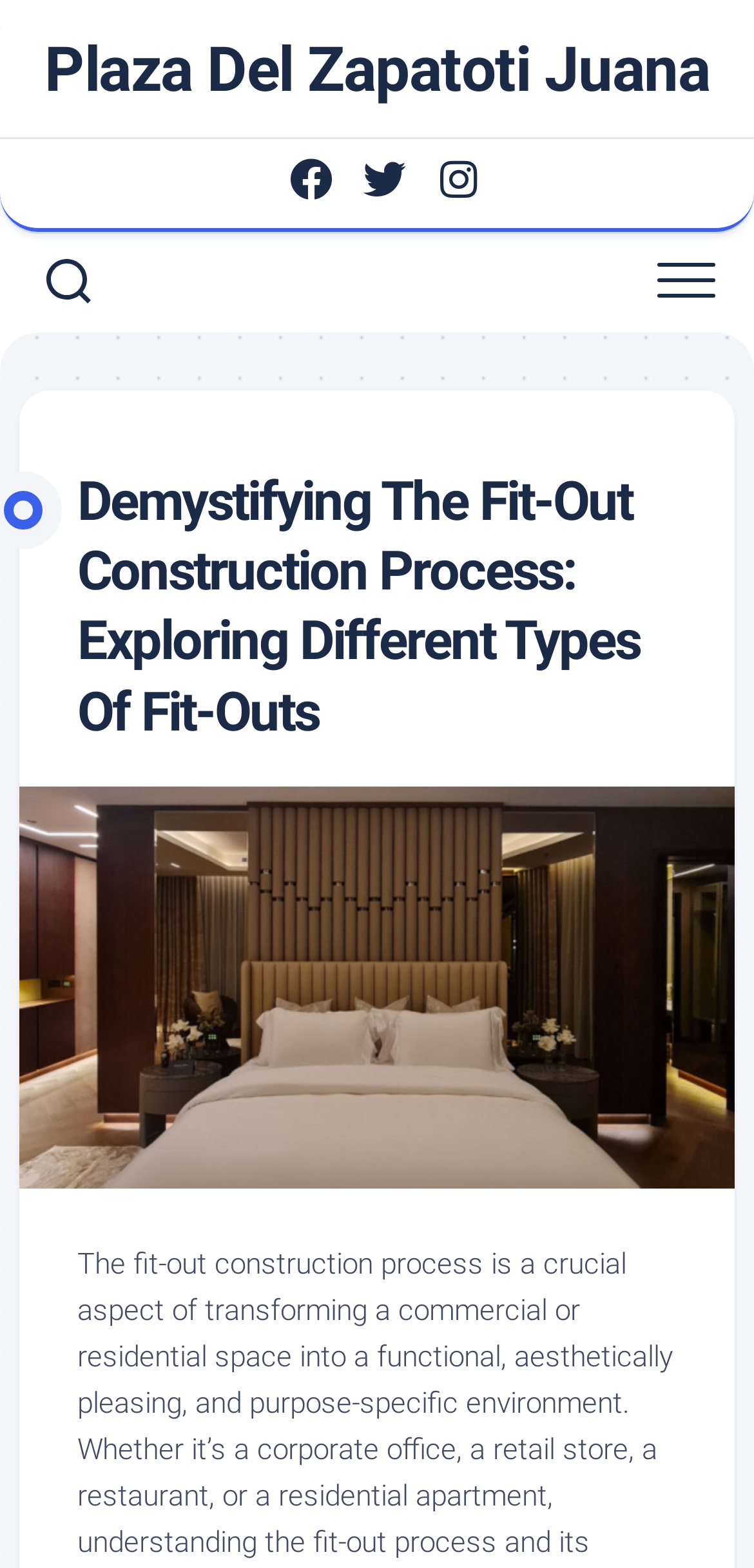Using the description: "title="Instagram"", identify the bounding box of the corresponding UI element in the screenshot.

[0.579, 0.101, 0.636, 0.128]